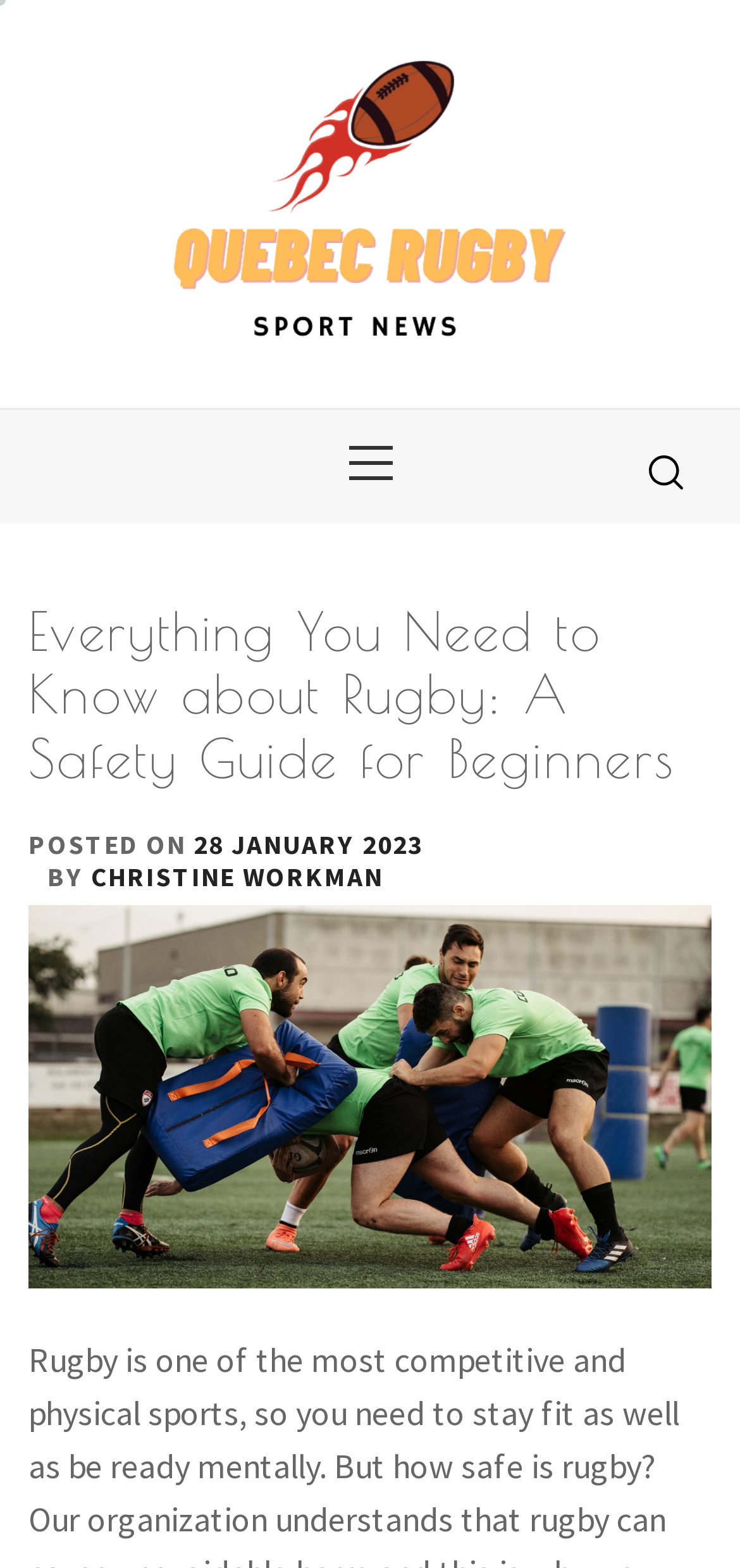What is the main topic of the webpage?
Deliver a detailed and extensive answer to the question.

The main topic of the webpage can be inferred from the heading 'Everything You Need to Know about Rugby: A Safety Guide for Beginners', which suggests that the webpage is about rugby safety, specifically a guide for beginners.